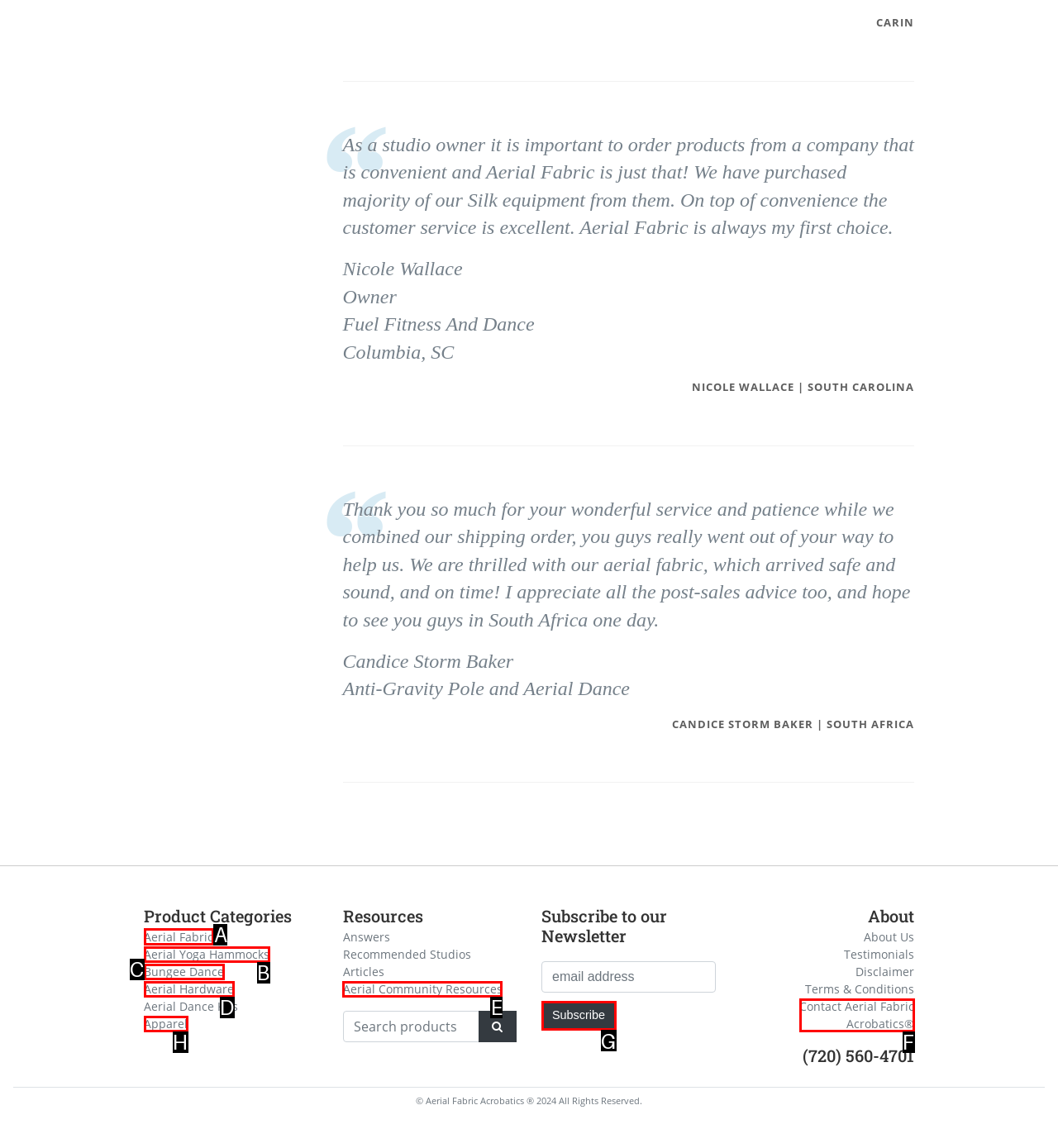Determine the letter of the UI element that will complete the task: View Aerial Fabric products
Reply with the corresponding letter.

A